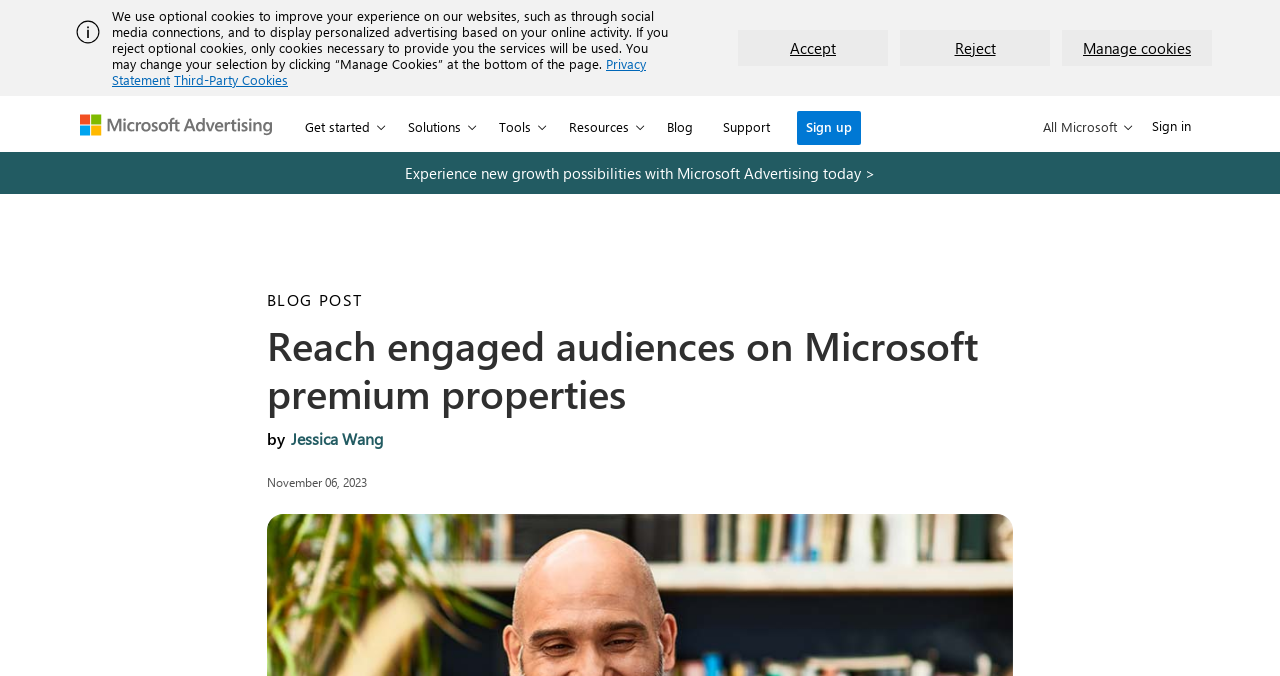Respond to the question below with a single word or phrase:
How many buttons are there in the top section of the webpage?

3